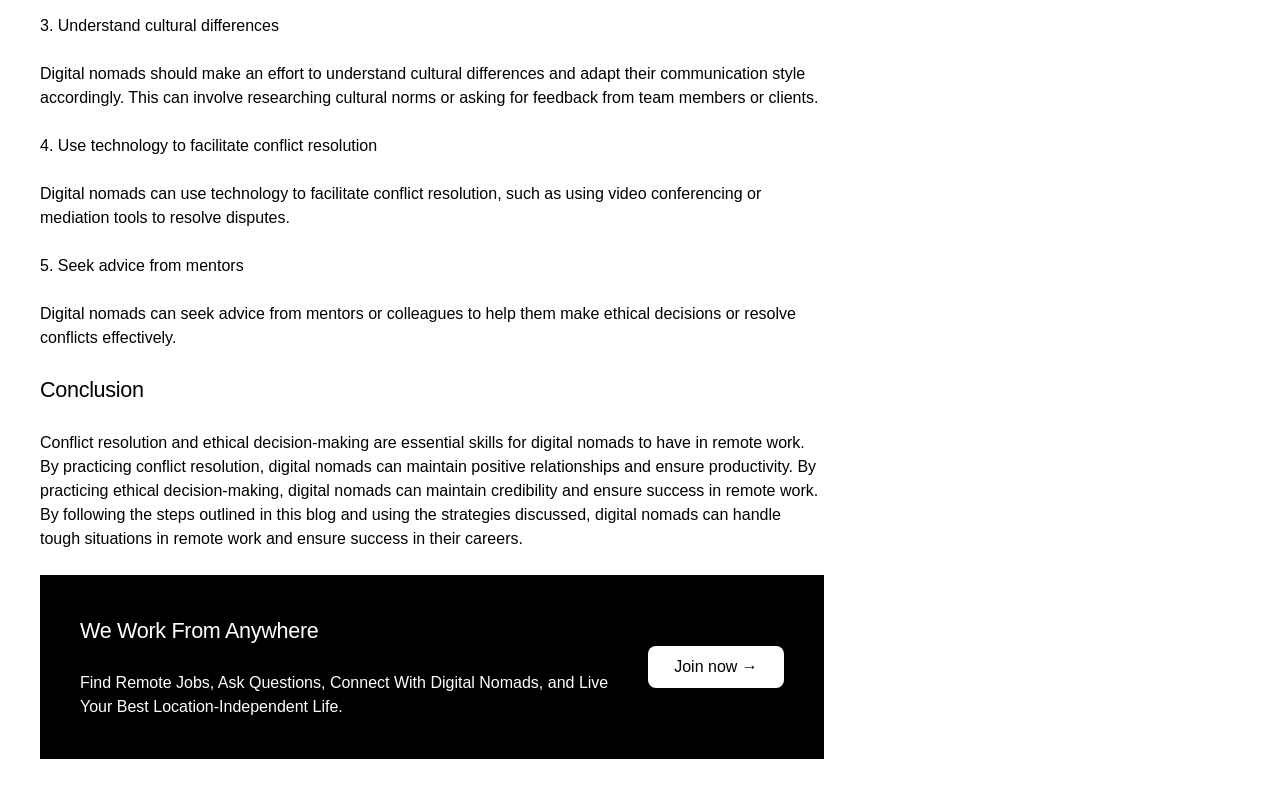Using the given element description, provide the bounding box coordinates (top-left x, top-left y, bottom-right x, bottom-right y) for the corresponding UI element in the screenshot: Submit

None